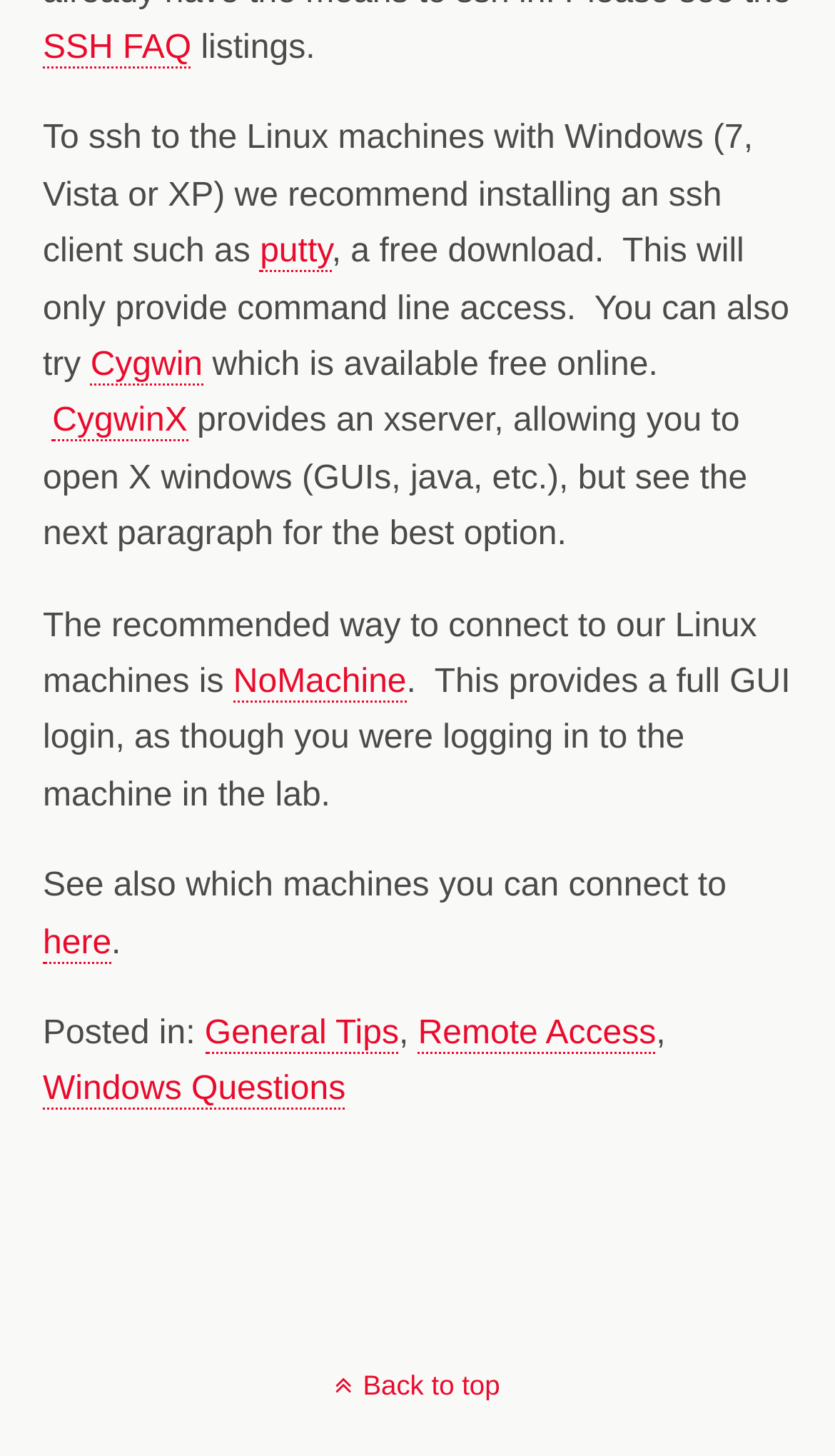Please locate the UI element described by "here" and provide its bounding box coordinates.

[0.051, 0.635, 0.133, 0.661]